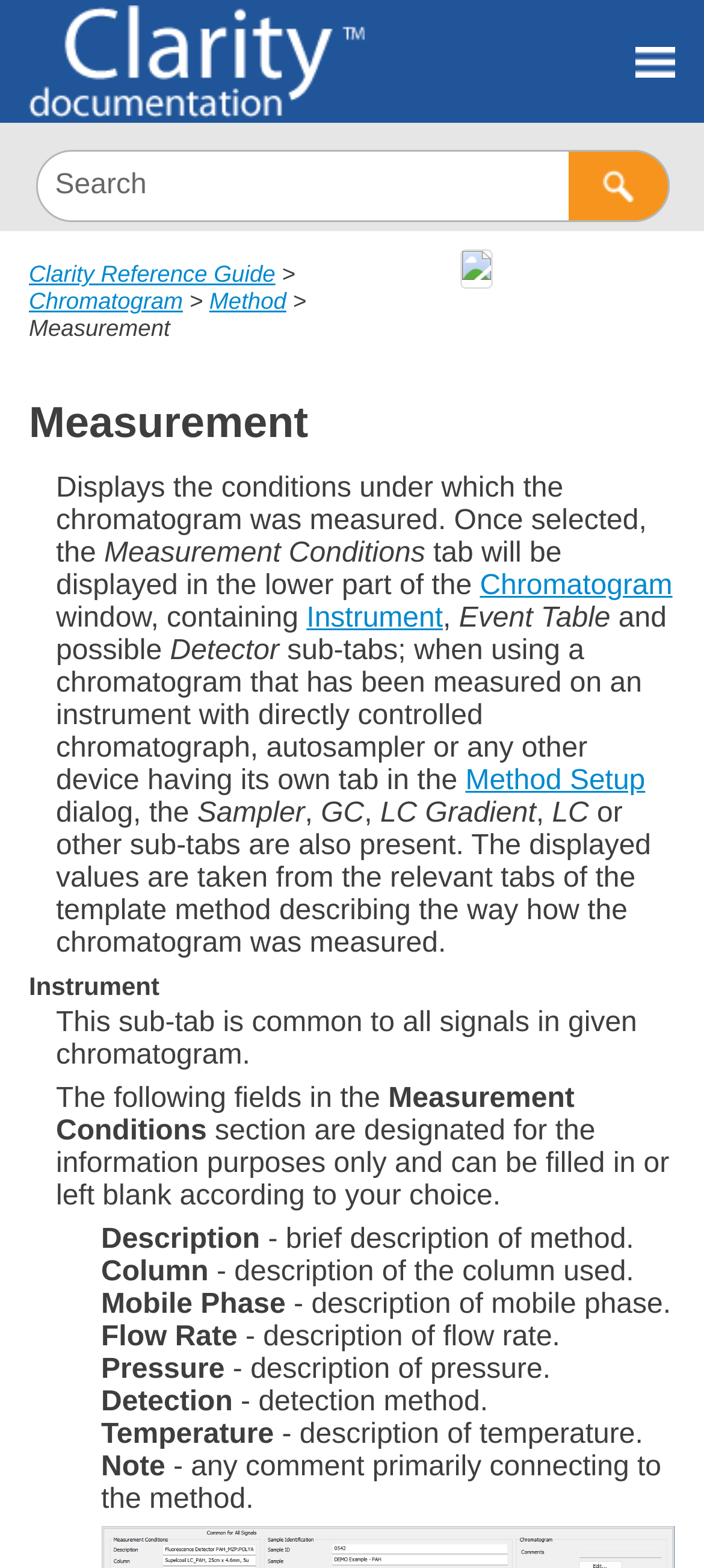What is the relationship between the Measurement Conditions tab and the Instrument tab?
Using the image as a reference, answer with just one word or a short phrase.

They are related